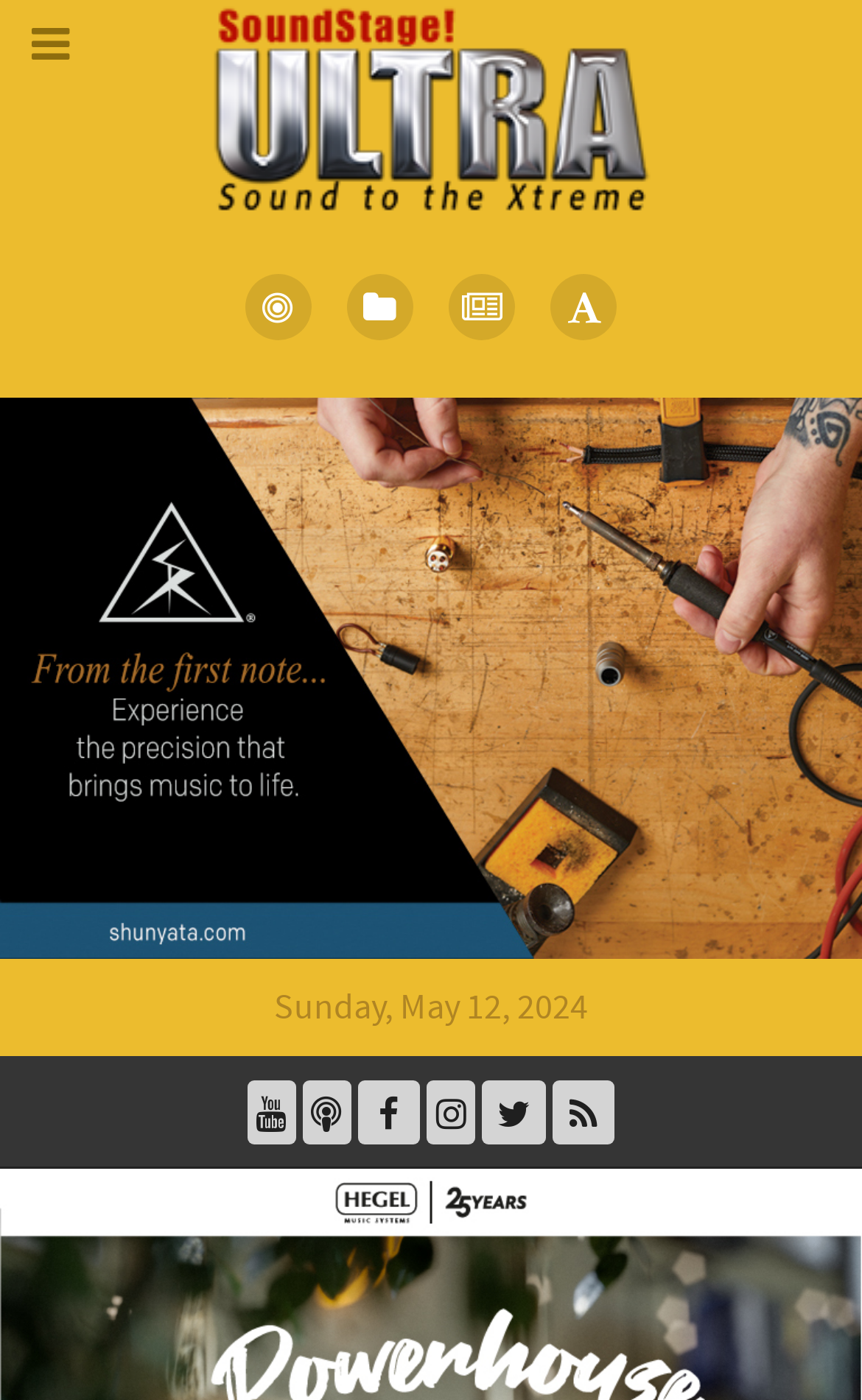How many navigation links are there at the top of the webpage?
Provide an in-depth and detailed answer to the question.

I counted the number of navigation links by looking at the navigation element. There is 1 navigation link with the text ''.